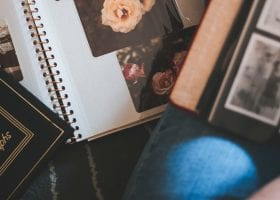What type of flower is shown in the close-up photograph?
Please provide a single word or phrase based on the screenshot.

Rose